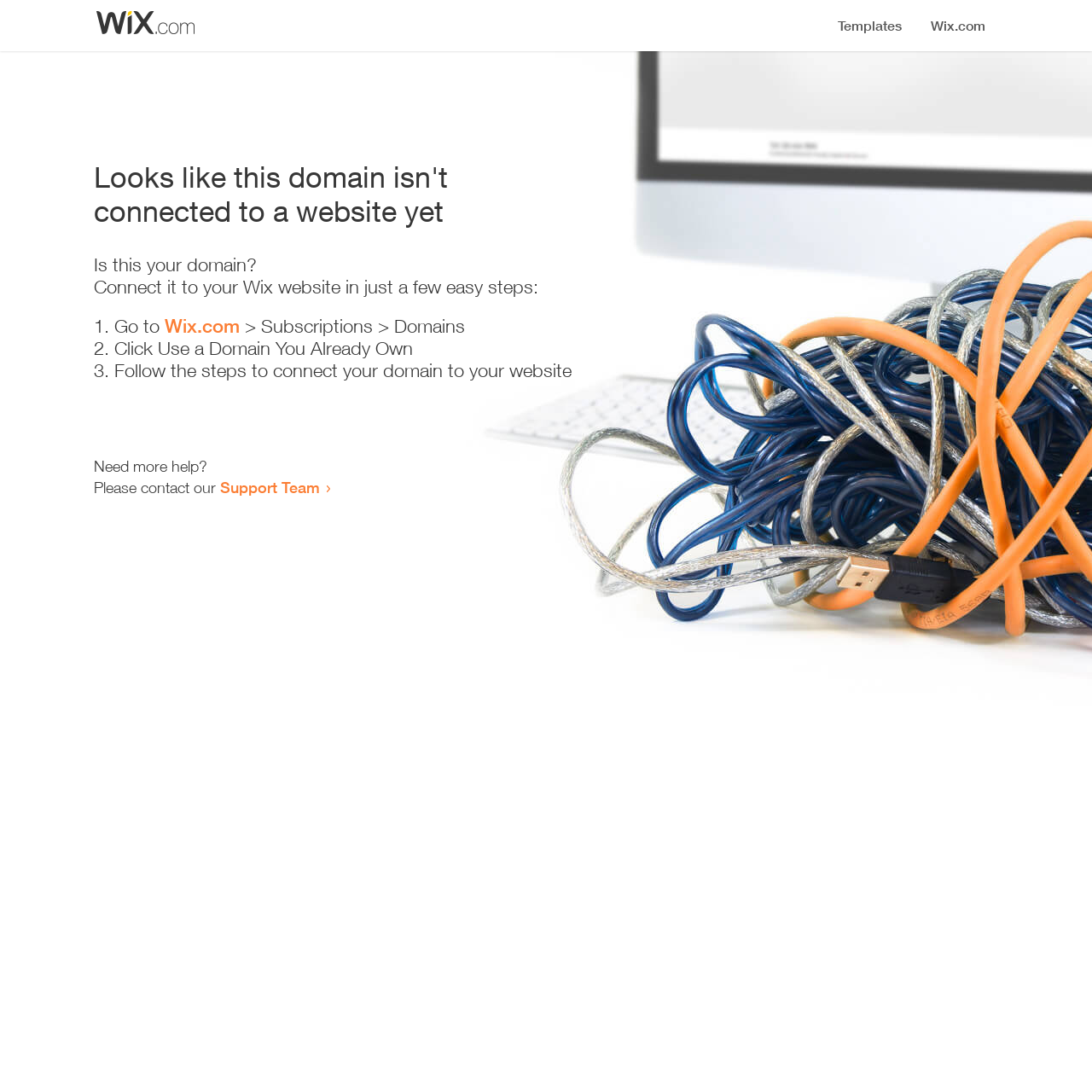Who can I contact for more help?
Based on the image content, provide your answer in one word or a short phrase.

Support Team